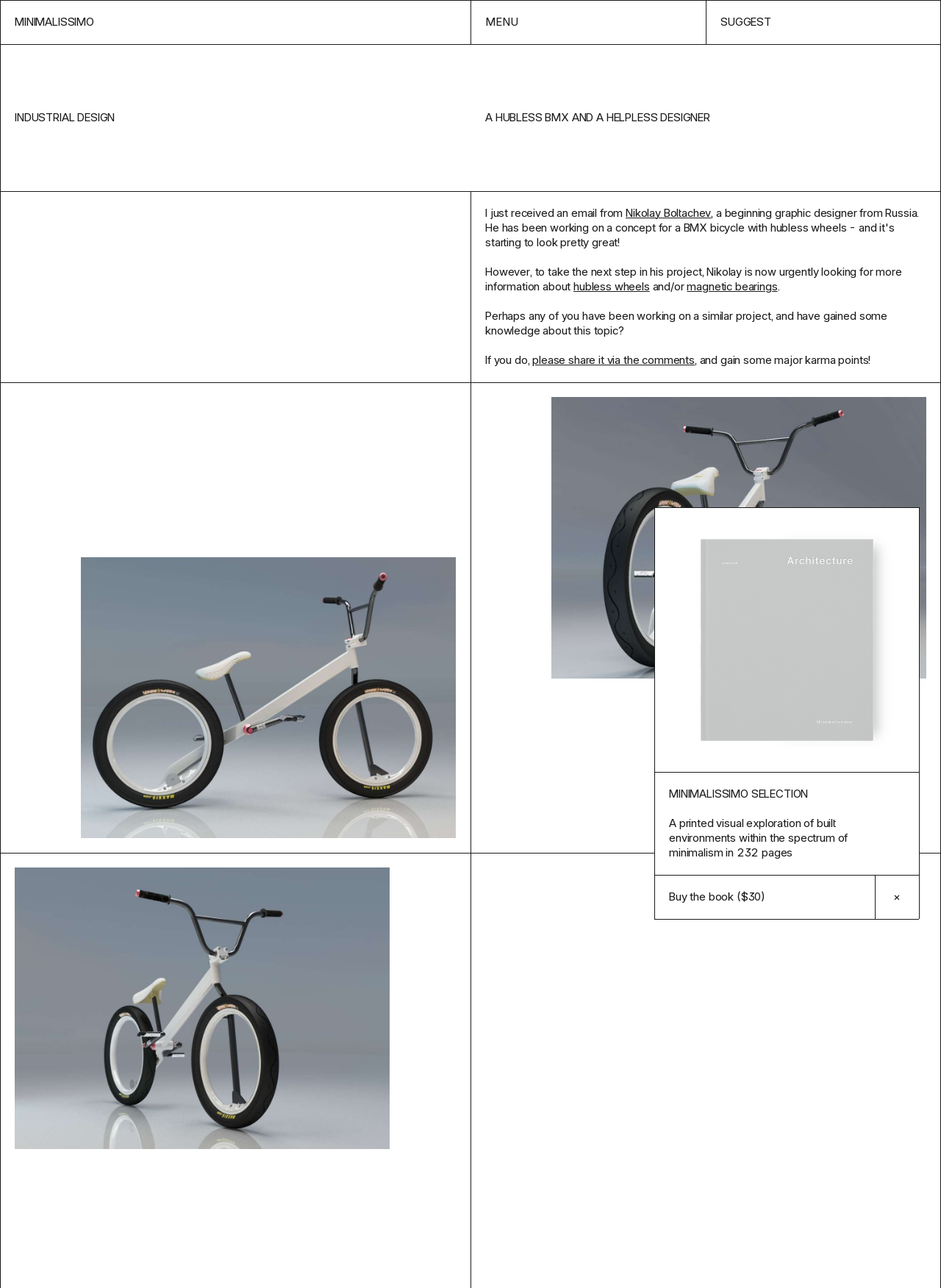Refer to the image and provide an in-depth answer to the question:
What is the topic Nikolay is looking for information about?

According to the text, Nikolay is urgently looking for more information about 'hubless wheels' and/or 'magnetic bearings', which are link elements with IDs 131 and 133 respectively.